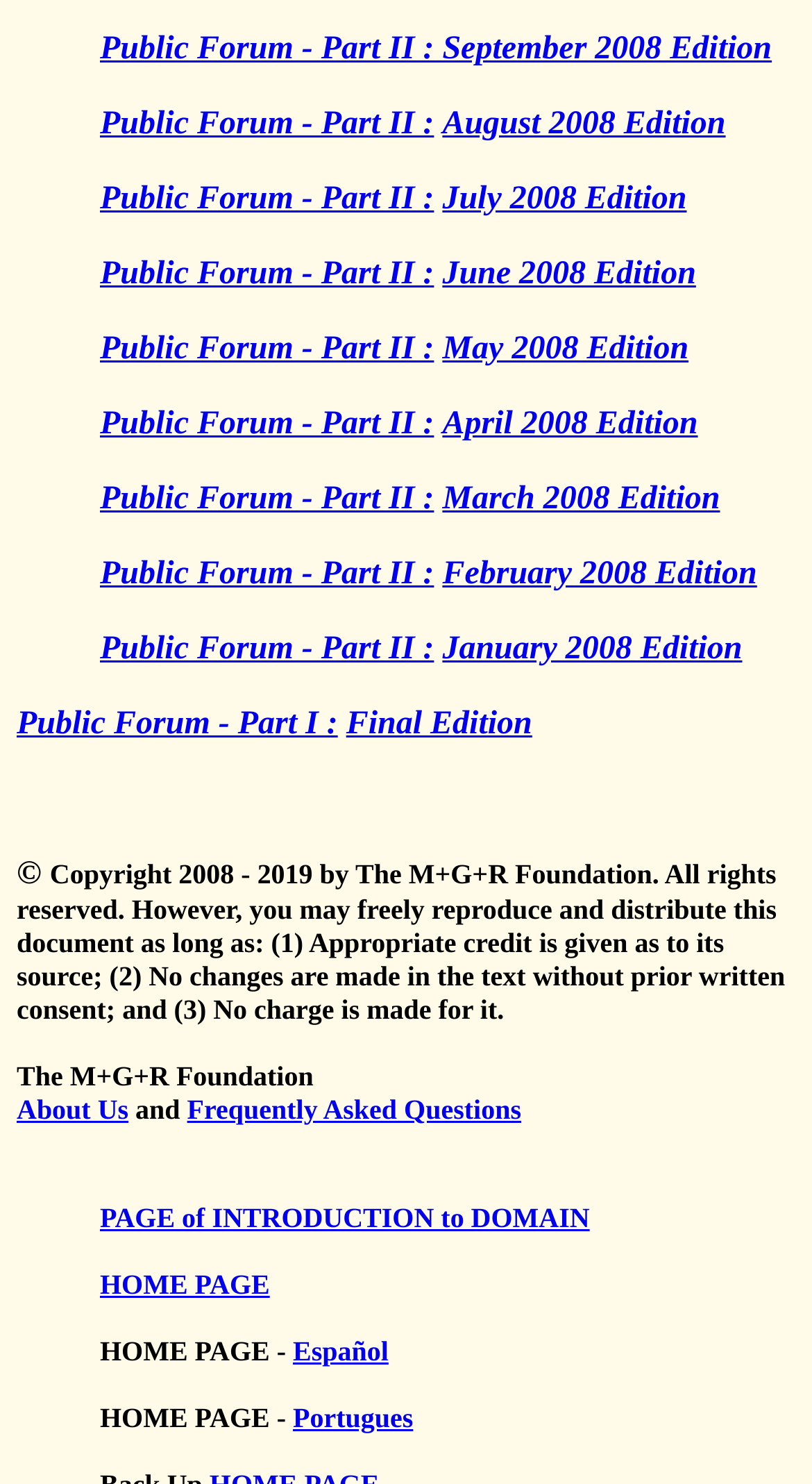Find the bounding box coordinates for the area you need to click to carry out the instruction: "View September 2008 Edition". The coordinates should be four float numbers between 0 and 1, indicated as [left, top, right, bottom].

[0.123, 0.021, 0.95, 0.045]